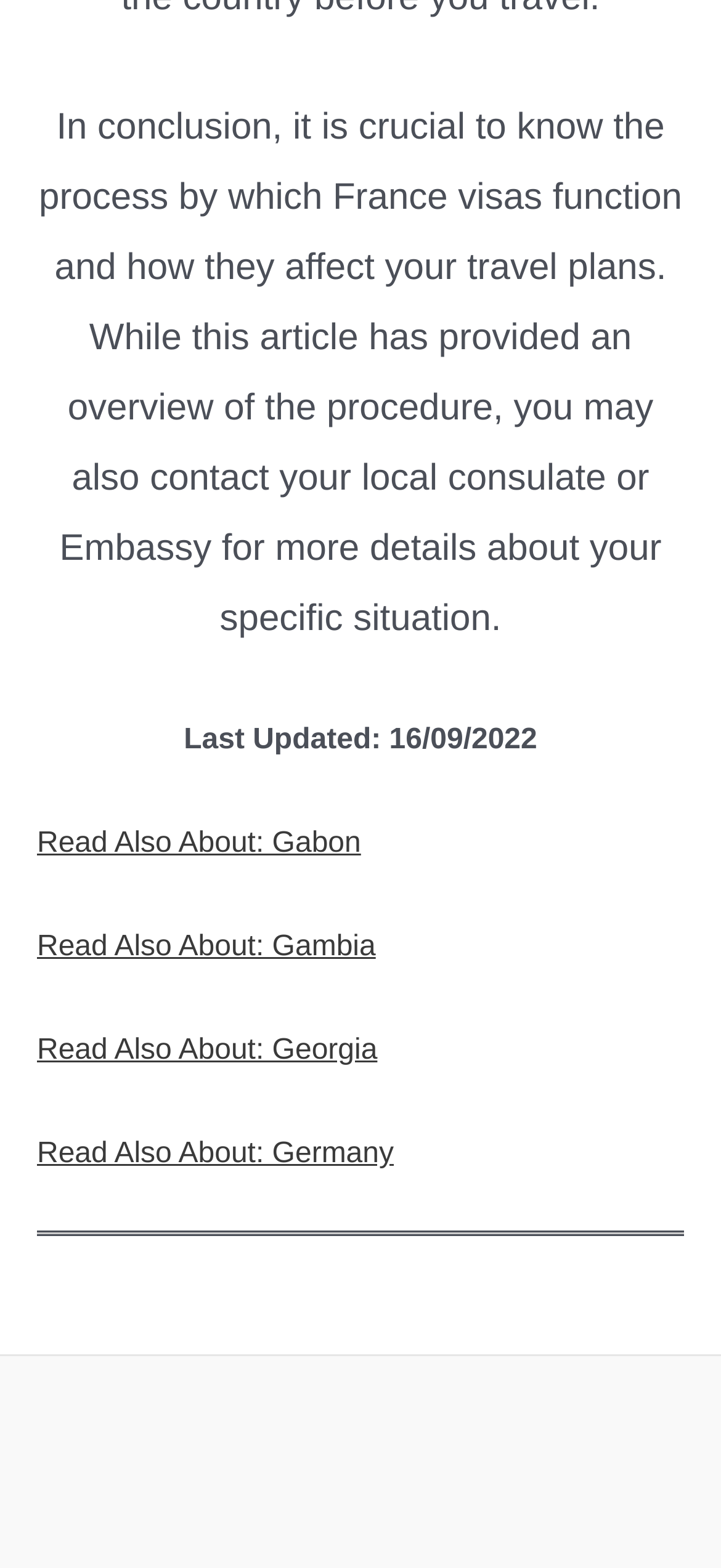Please provide the bounding box coordinates for the UI element as described: "Read Also About: Gambia". The coordinates must be four floats between 0 and 1, represented as [left, top, right, bottom].

[0.051, 0.594, 0.521, 0.614]